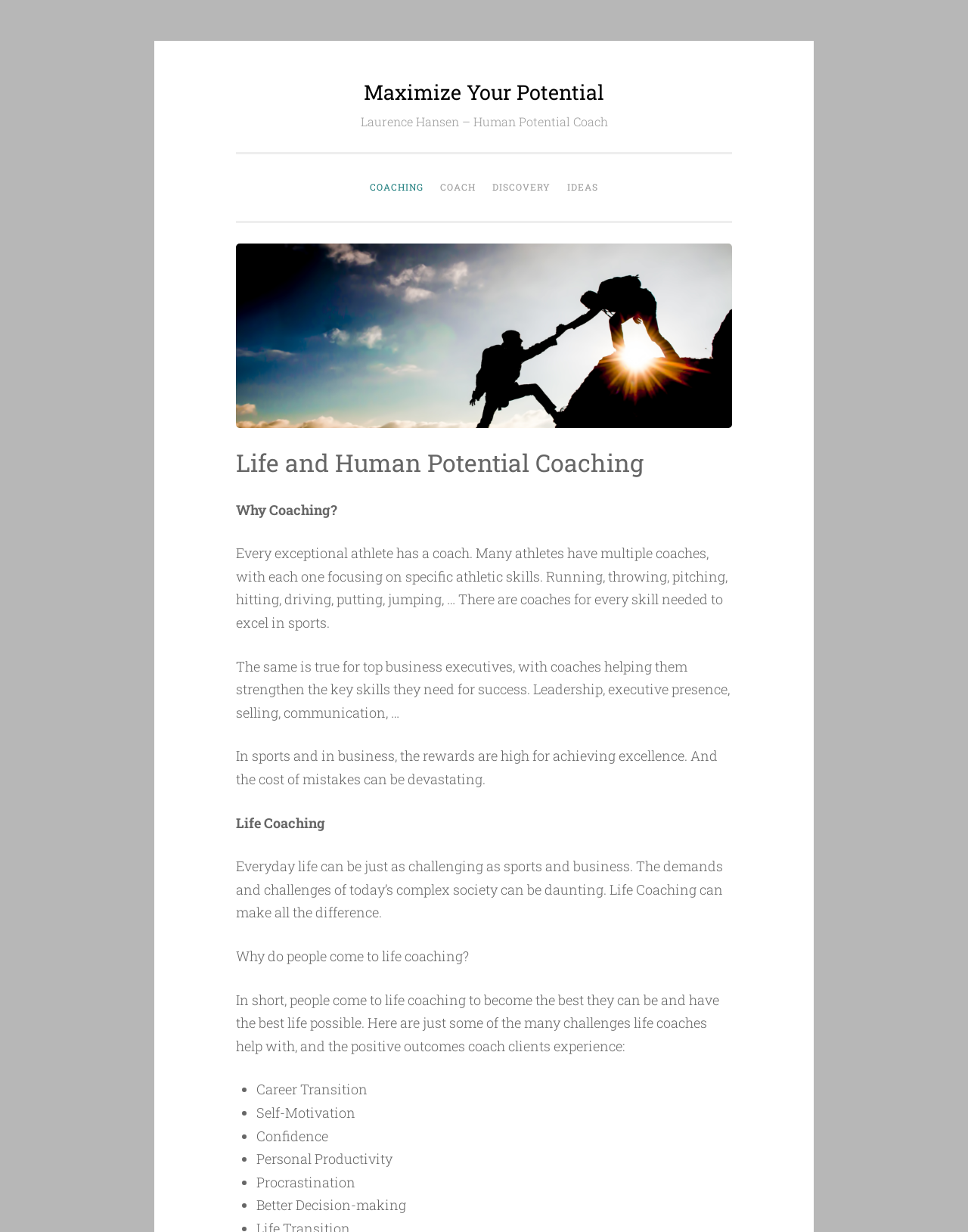From the details in the image, provide a thorough response to the question: What are some challenges that Life Coaches help with?

The webpage lists several challenges that Life Coaches help with, including Career Transition, Self-Motivation, Confidence, Personal Productivity, Procrastination, and Better Decision-making, among others.